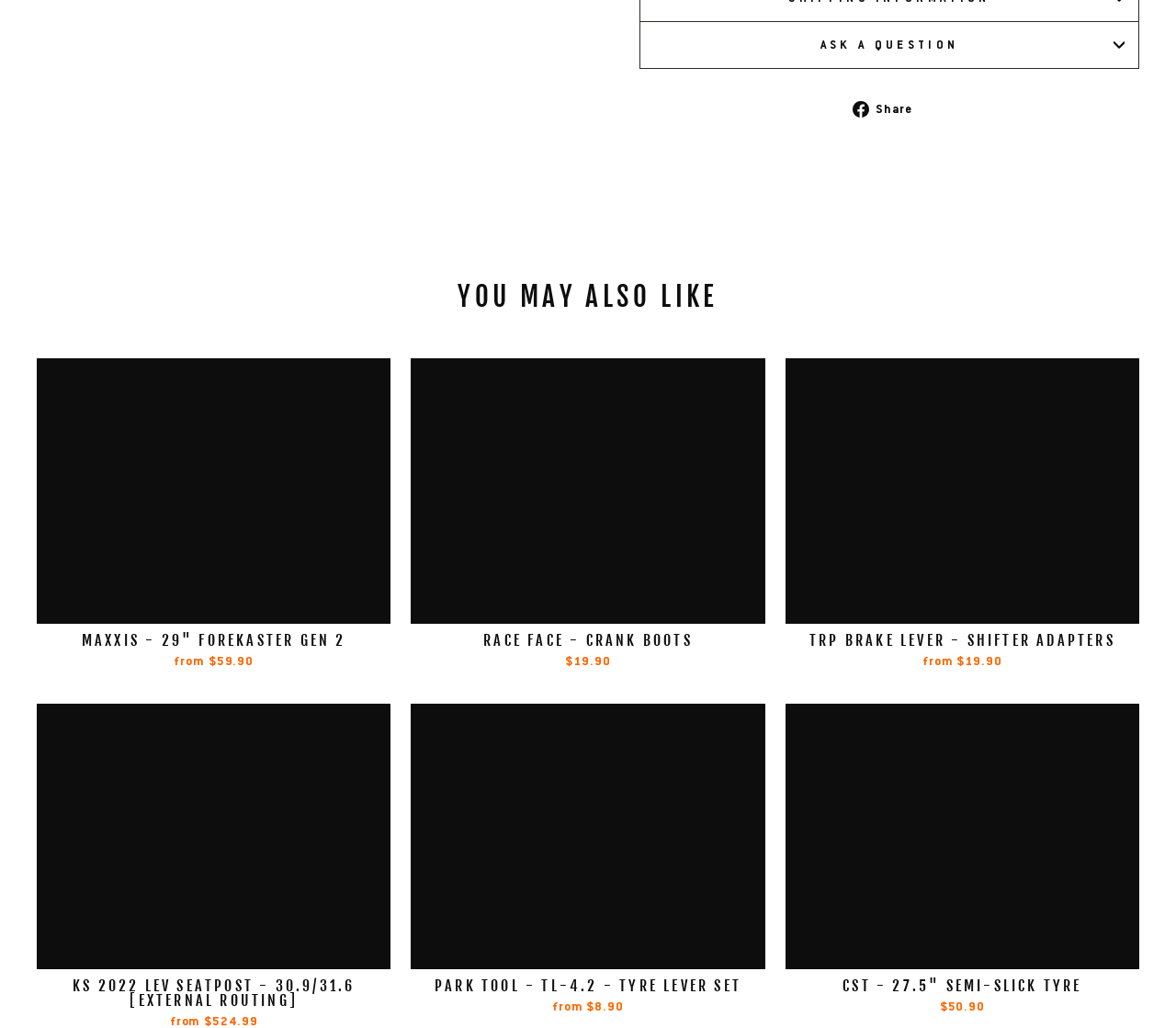Kindly determine the bounding box coordinates for the clickable area to achieve the given instruction: "Quick view the MAXXIS - 29" FOREKASTER GEN 2 product".

[0.039, 0.569, 0.324, 0.603]